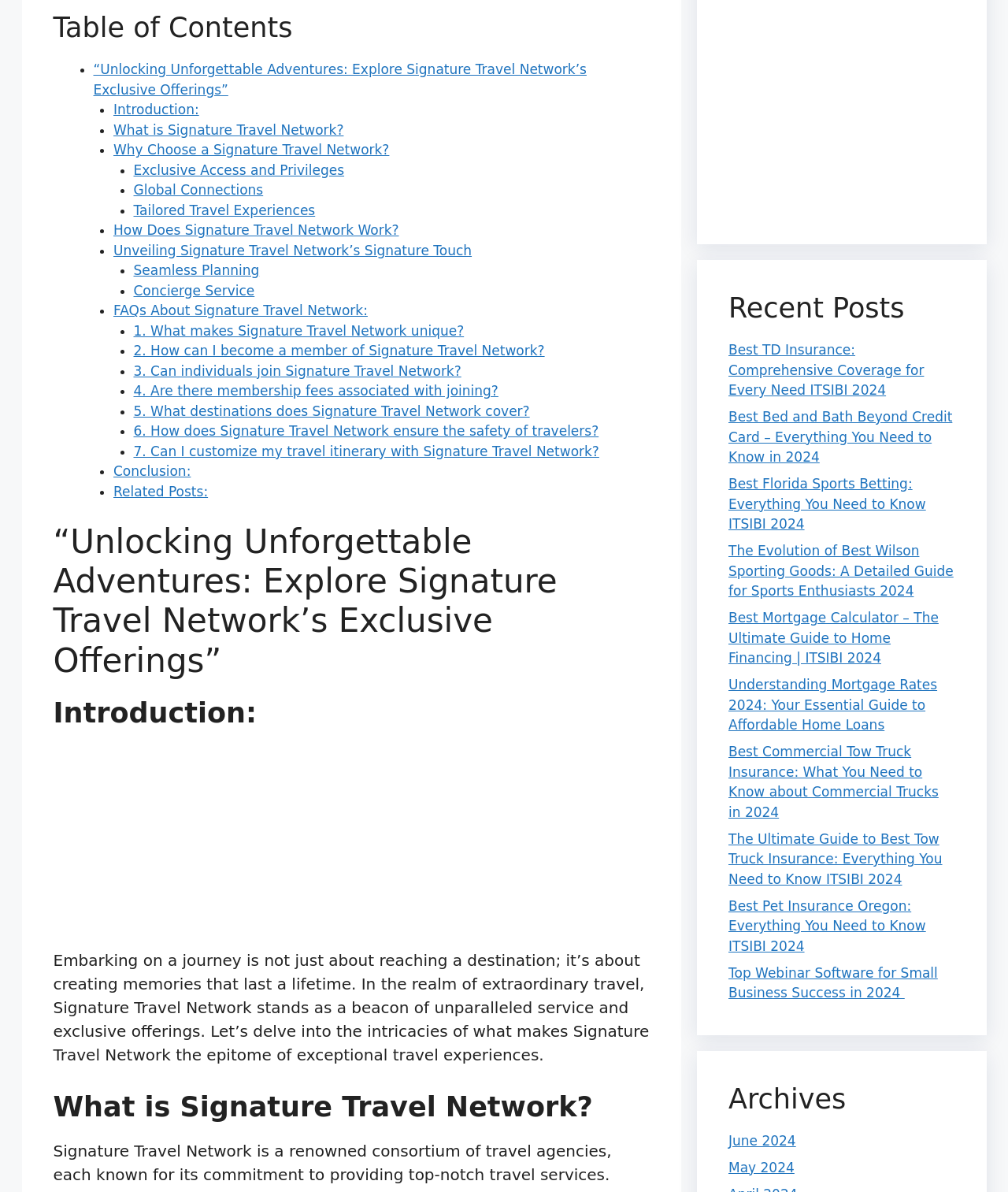Given the element description "DNS (namecoin.org)", identify the bounding box of the corresponding UI element.

None